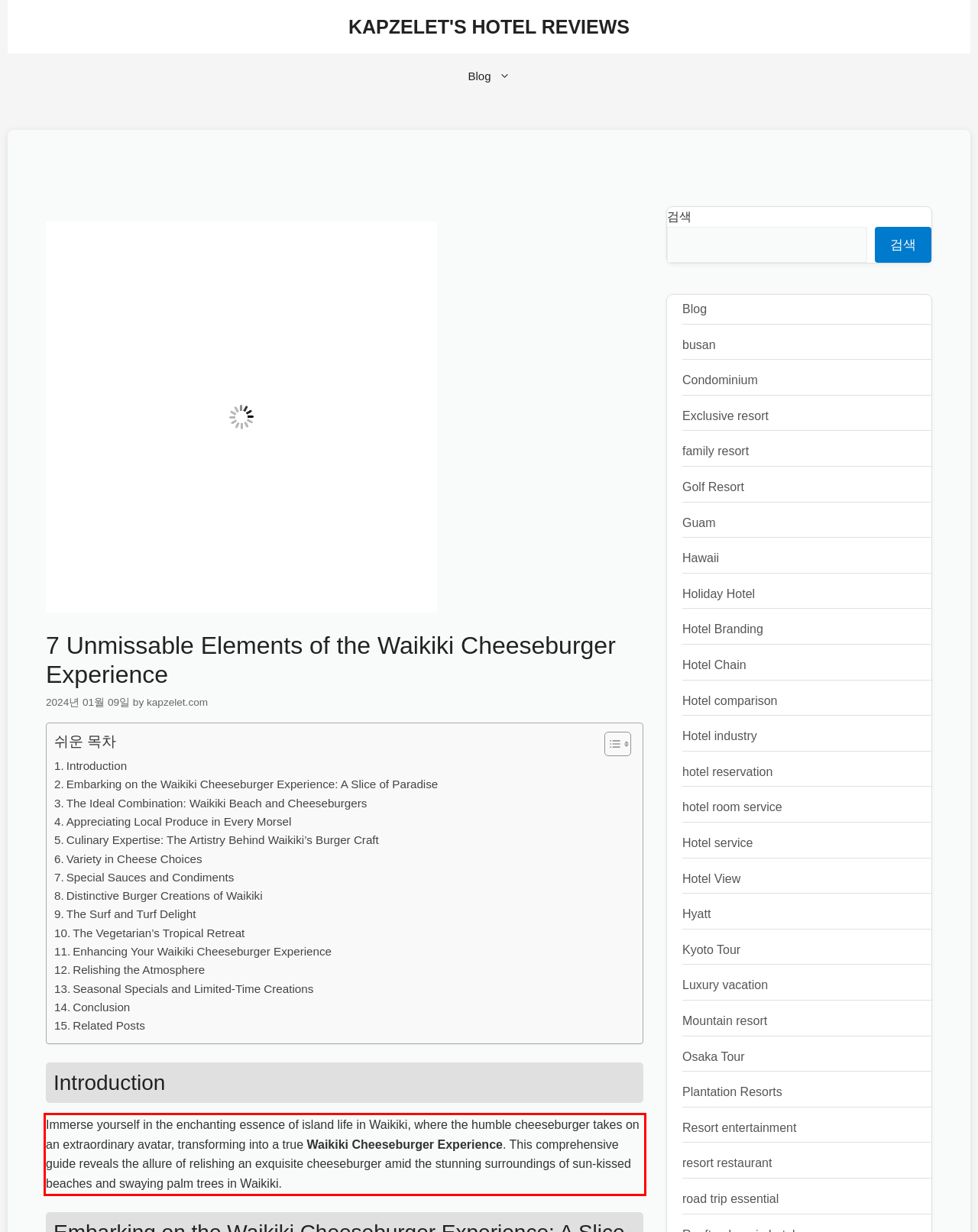Examine the screenshot of the webpage, locate the red bounding box, and generate the text contained within it.

Immerse yourself in the enchanting essence of island life in Waikiki, where the humble cheeseburger takes on an extraordinary avatar, transforming into a true Waikiki Cheeseburger Experience. This comprehensive guide reveals the allure of relishing an exquisite cheeseburger amid the stunning surroundings of sun-kissed beaches and swaying palm trees in Waikiki.